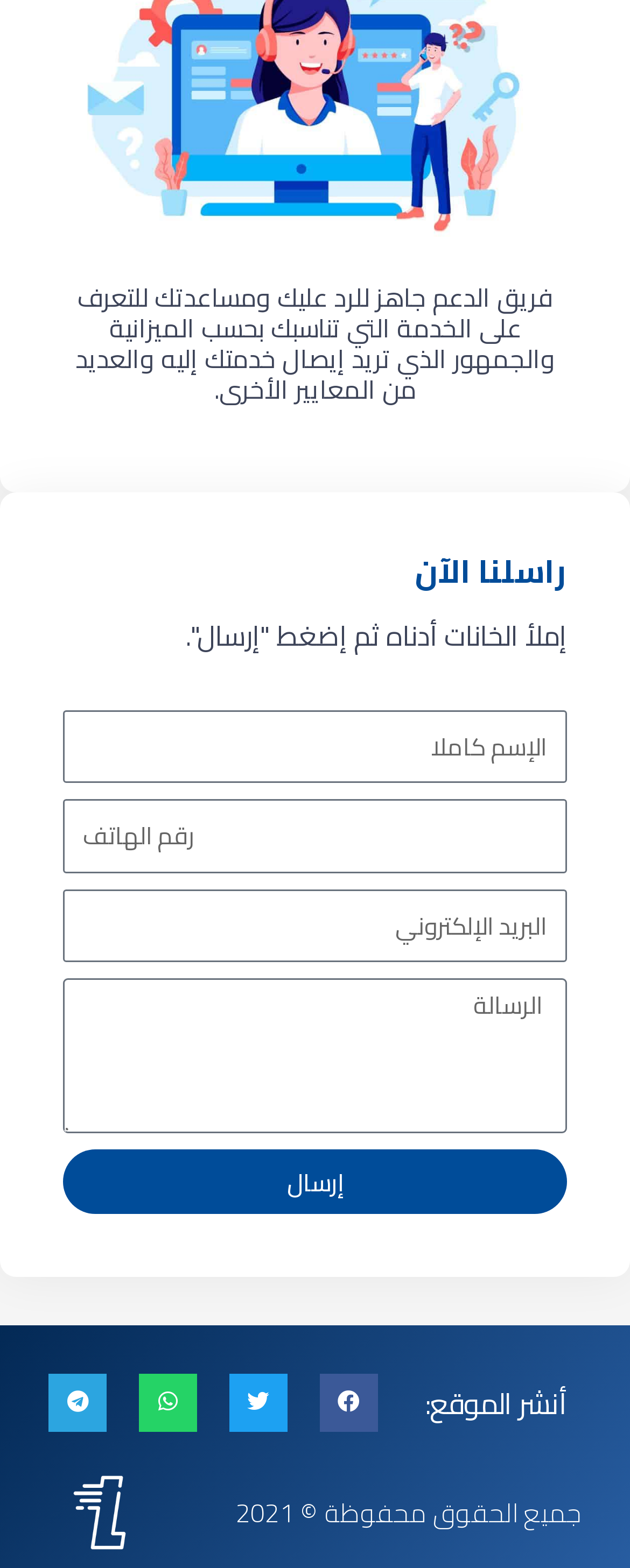Determine the bounding box coordinates for the clickable element to execute this instruction: "Type your phone number". Provide the coordinates as four float numbers between 0 and 1, i.e., [left, top, right, bottom].

[0.1, 0.51, 0.9, 0.557]